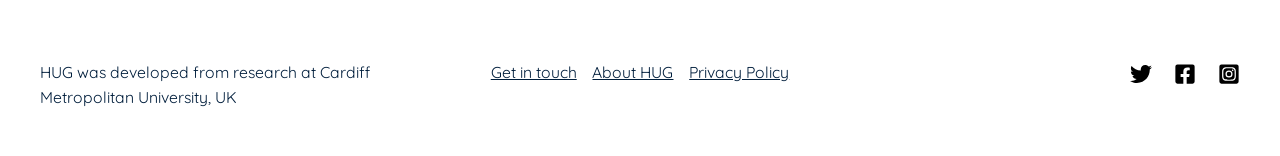What is HUG developed from?
Please interpret the details in the image and answer the question thoroughly.

The answer can be found in the StaticText element with the text 'HUG was developed from research at Cardiff Metropolitan University, UK'. This text is located at the top of the webpage, indicating that it is a prominent piece of information about HUG.